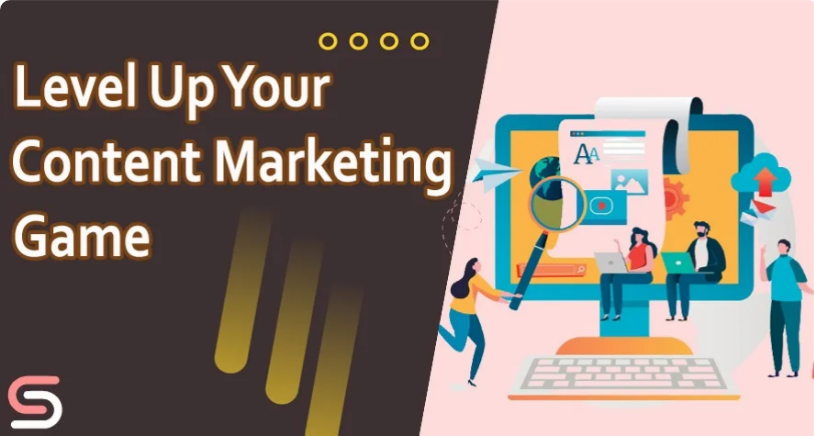Respond with a single word or short phrase to the following question: 
What is displayed on the computer screen?

Text and graphical icons